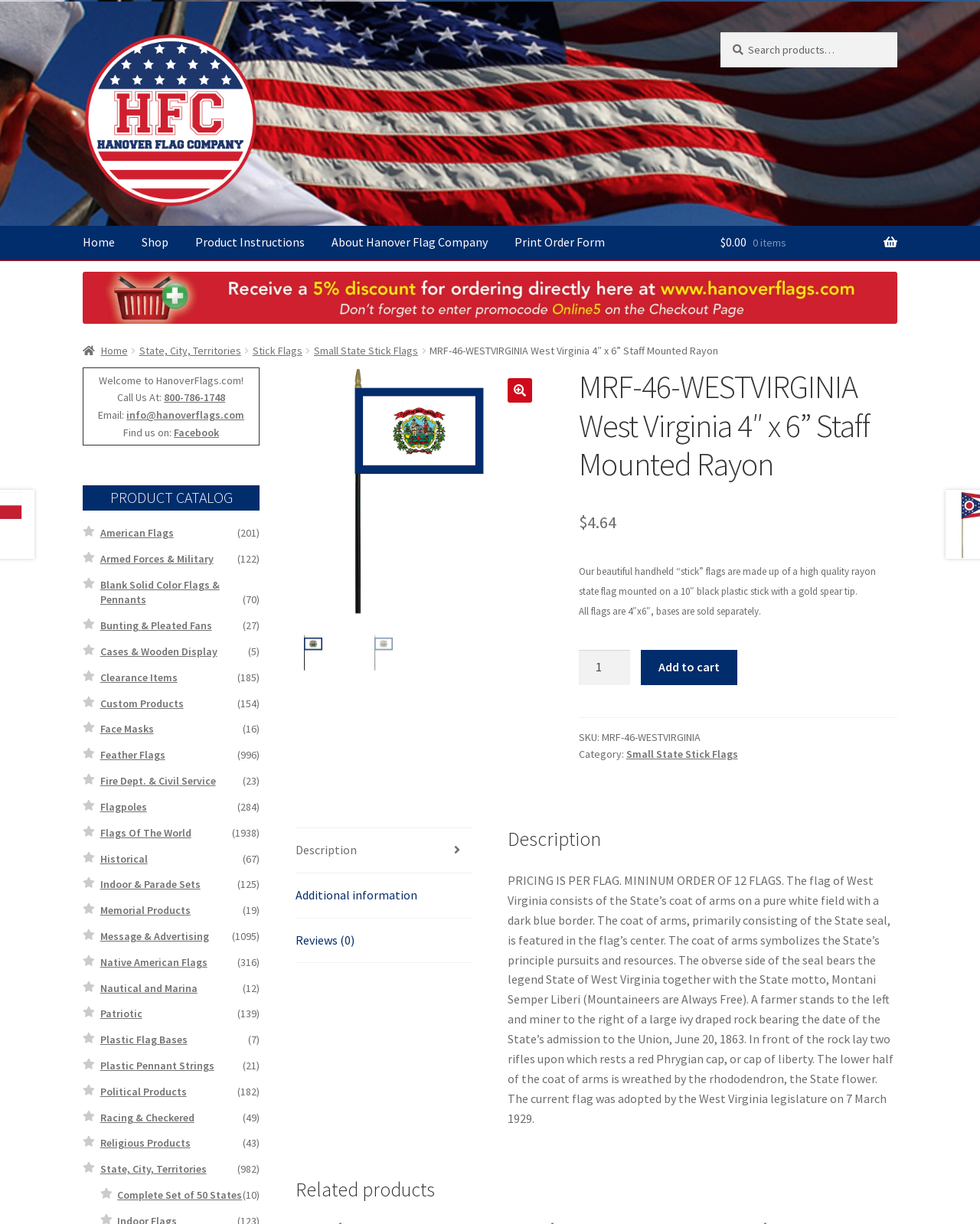Predict the bounding box coordinates of the UI element that matches this description: "Facebook". The coordinates should be in the format [left, top, right, bottom] with each value between 0 and 1.

[0.177, 0.347, 0.224, 0.359]